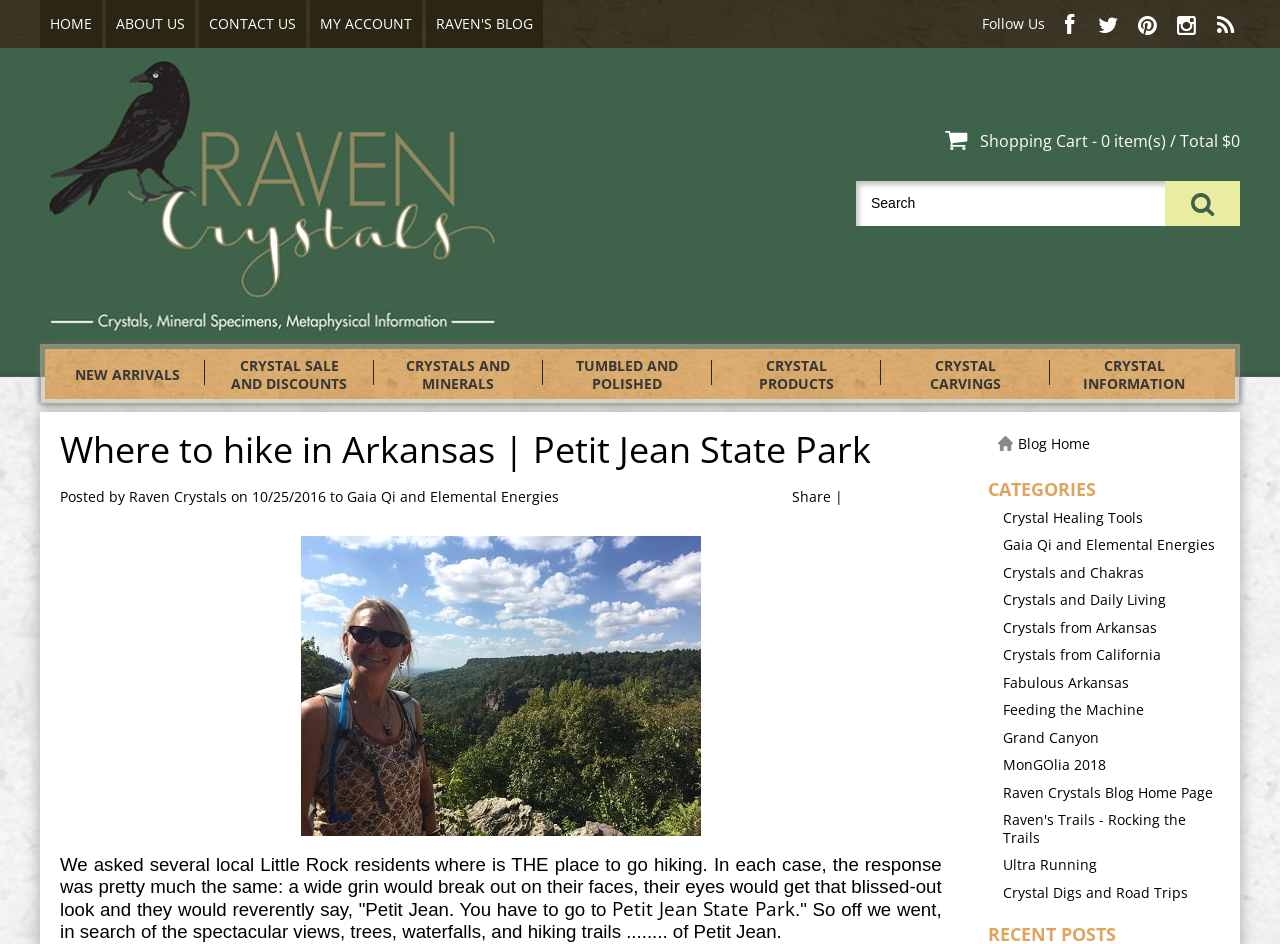Write a detailed summary of the webpage.

This webpage is about Hiking in Arkansas, specifically Petit Jean State Park. At the top, there are five links: HOME, ABOUT US, CONTACT US, MY ACCOUNT, and RAVEN'S BLOG. To the right of these links, there is a "Follow Us" text, followed by five social media links represented by icons. Below these, there is a shopping cart icon with the text "0 item(s) / Total: $0".

On the left side of the page, there is a large image of RAVEN CRYSTALS, and below it, there are several links to different categories, including NEW ARRIVALS, CRYSTAL SALE AND DISCOUNTS, CRYSTALS AND MINERALS, and more. Each category has a corresponding image next to it.

In the middle of the page, there is a search bar with a magnifying glass icon. Below the search bar, there are several links to subcategories, including CRYSTAL CLUSTERS, FOSSILS, NATURAL CRYSTALS AND MINERAL SPECIMENS, and more. These links are arranged in a vertical column.

On the right side of the page, there are several images, each with a corresponding link to a category, including TUMBLED AND POLISHED, CRYSTAL PRODUCTS, CRYSTAL CARVINGS, and more. Below these images, there are more links to subcategories, including CRYSTAL BALLS AND SPHERES, CRYSTAL EGGS, CRYSTAL OBELISKS AND TOWERS, and more.

At the bottom of the page, there are several links to informational pages, including CHAKRAS, CRYSTALS A TO Z, CRYSTAL CARE, and more. There is also a link to RAVEN'S TRAILS and CRYSTALS BY COLOR.